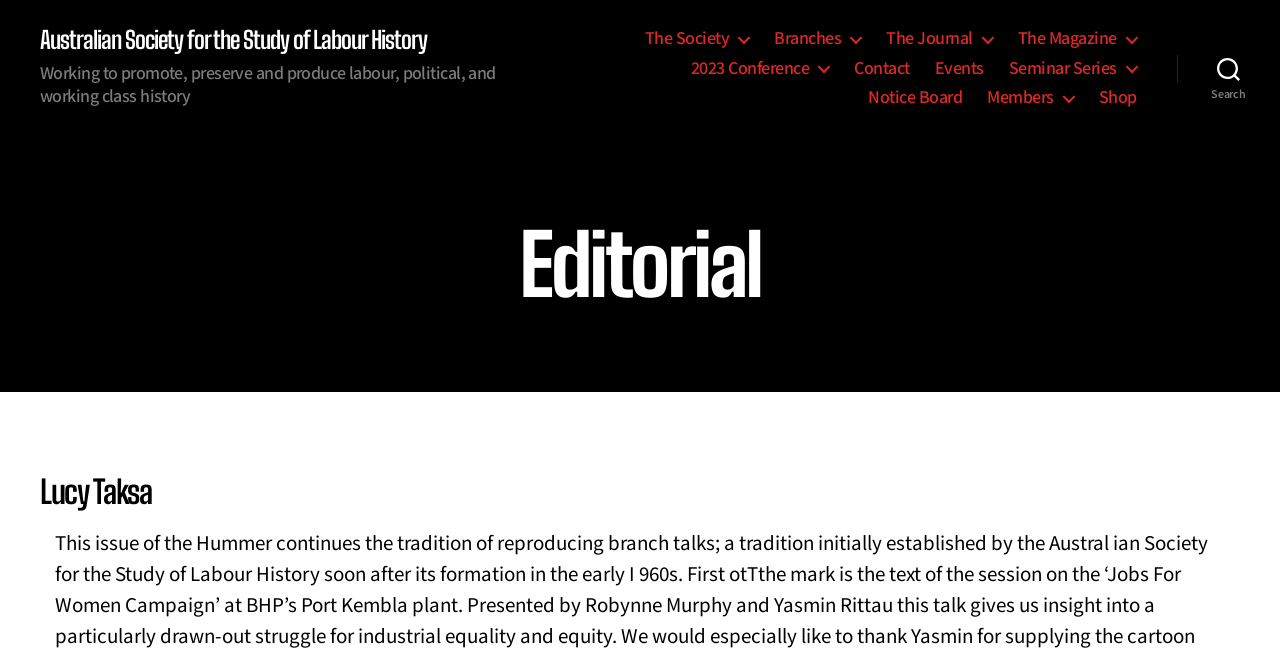Could you indicate the bounding box coordinates of the region to click in order to complete this instruction: "search for something".

[0.92, 0.071, 1.0, 0.139]